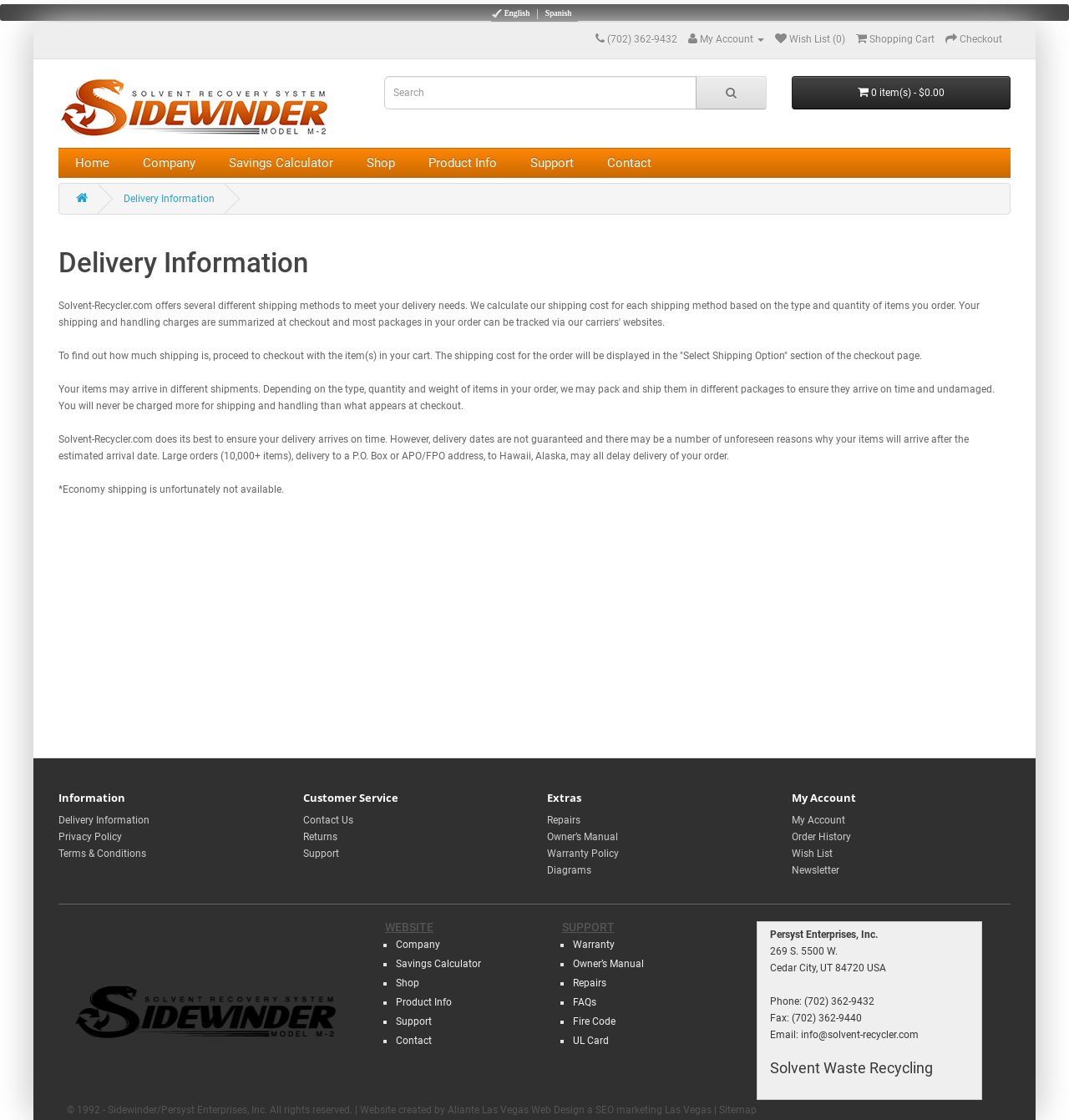Determine the bounding box coordinates of the region that needs to be clicked to achieve the task: "Go to home page".

[0.055, 0.133, 0.118, 0.158]